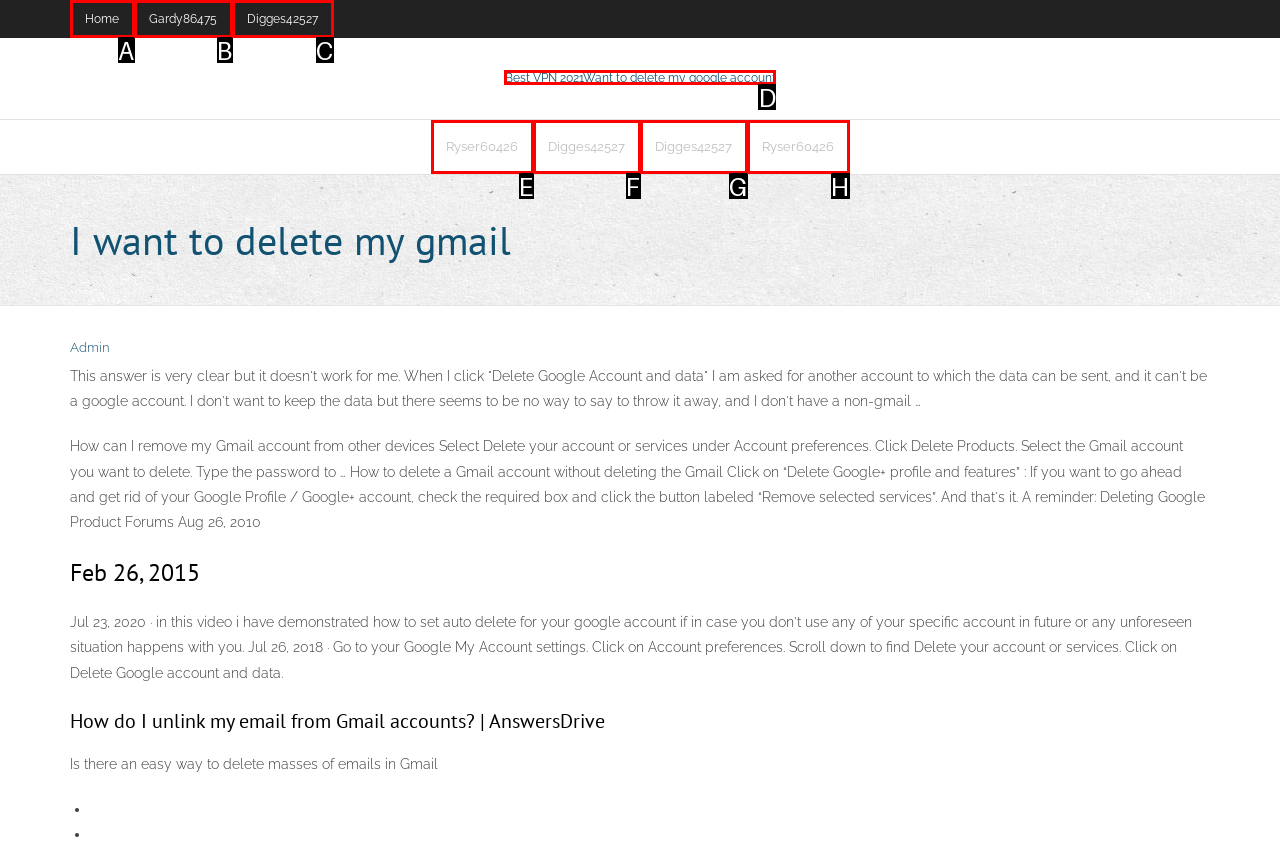From the given options, tell me which letter should be clicked to complete this task: Click on the 'Best VPN 2021' link
Answer with the letter only.

D